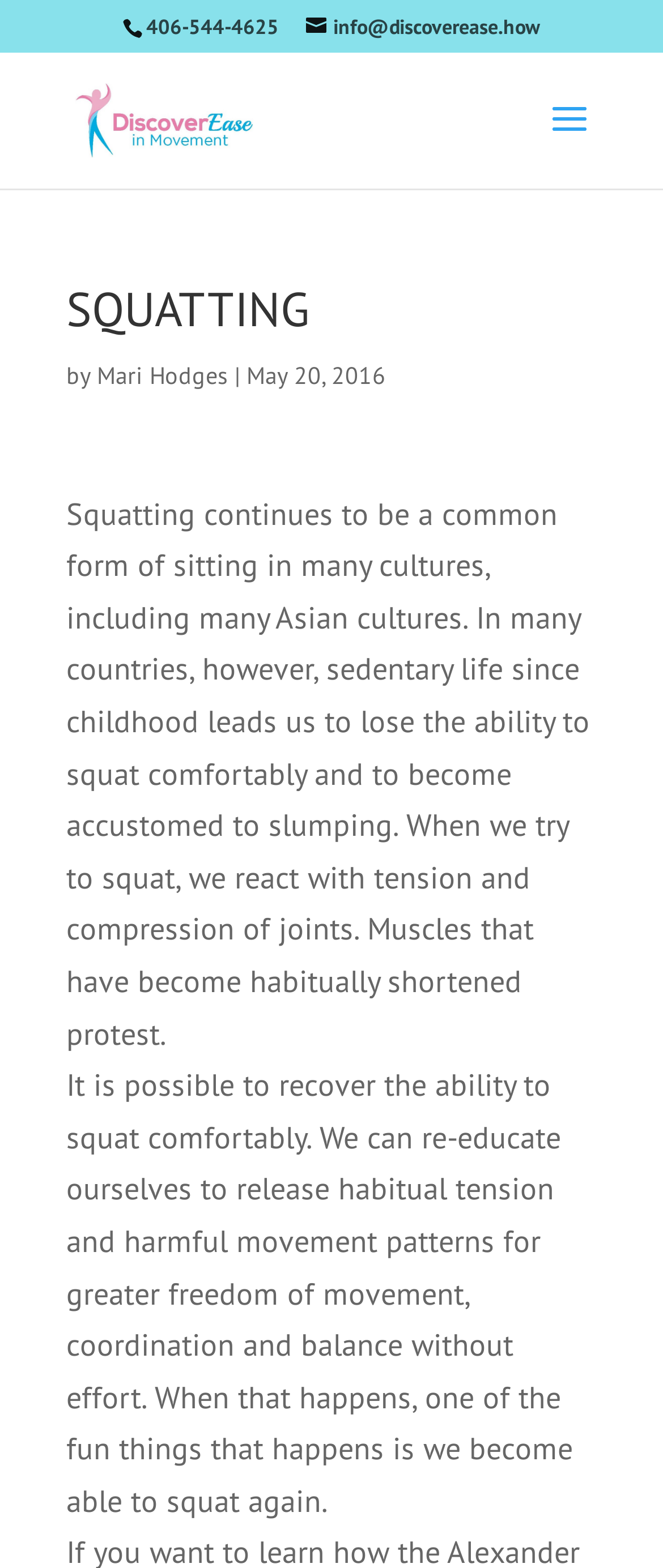What is the phone number on the webpage?
Respond to the question with a well-detailed and thorough answer.

I found the phone number by looking at the static text element with the bounding box coordinates [0.221, 0.009, 0.421, 0.025], which contains the text '406-544-4625'.